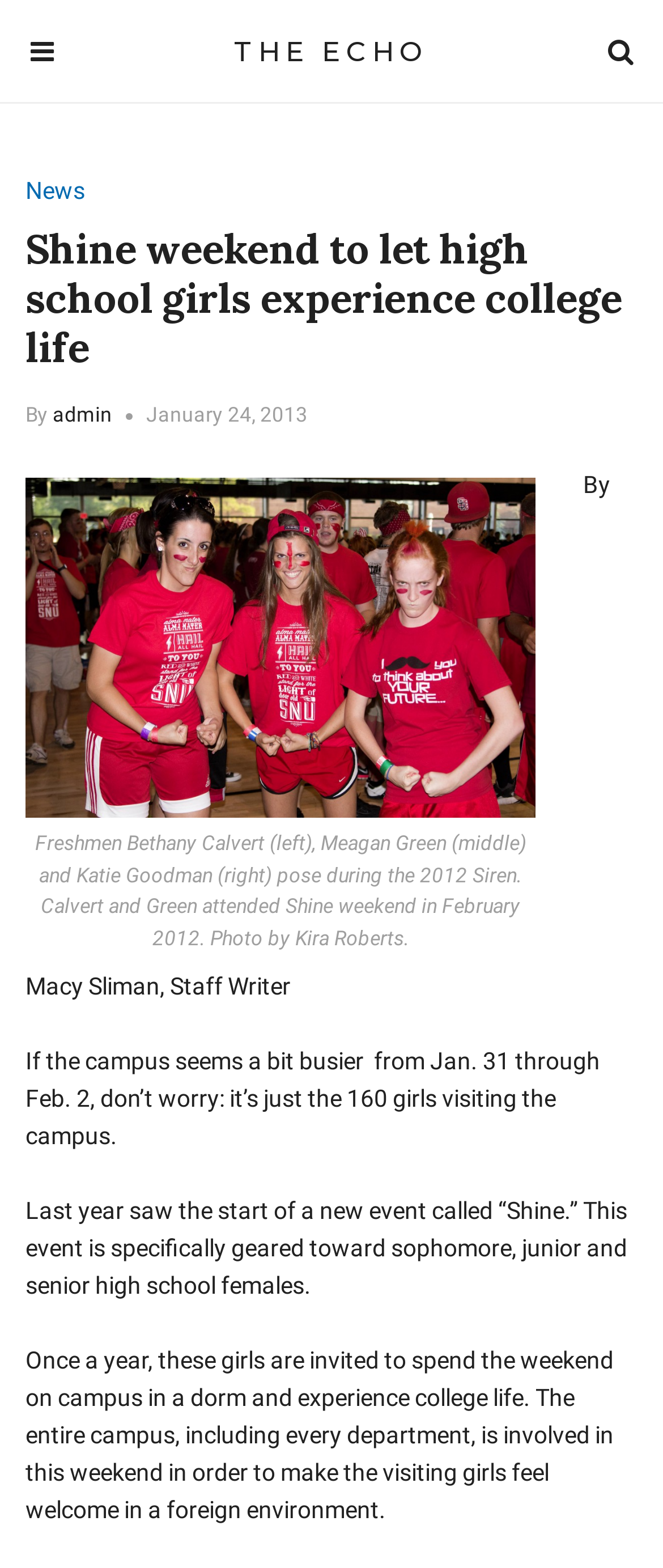What is the main heading displayed on the webpage? Please provide the text.

Shine weekend to let high school girls experience college life